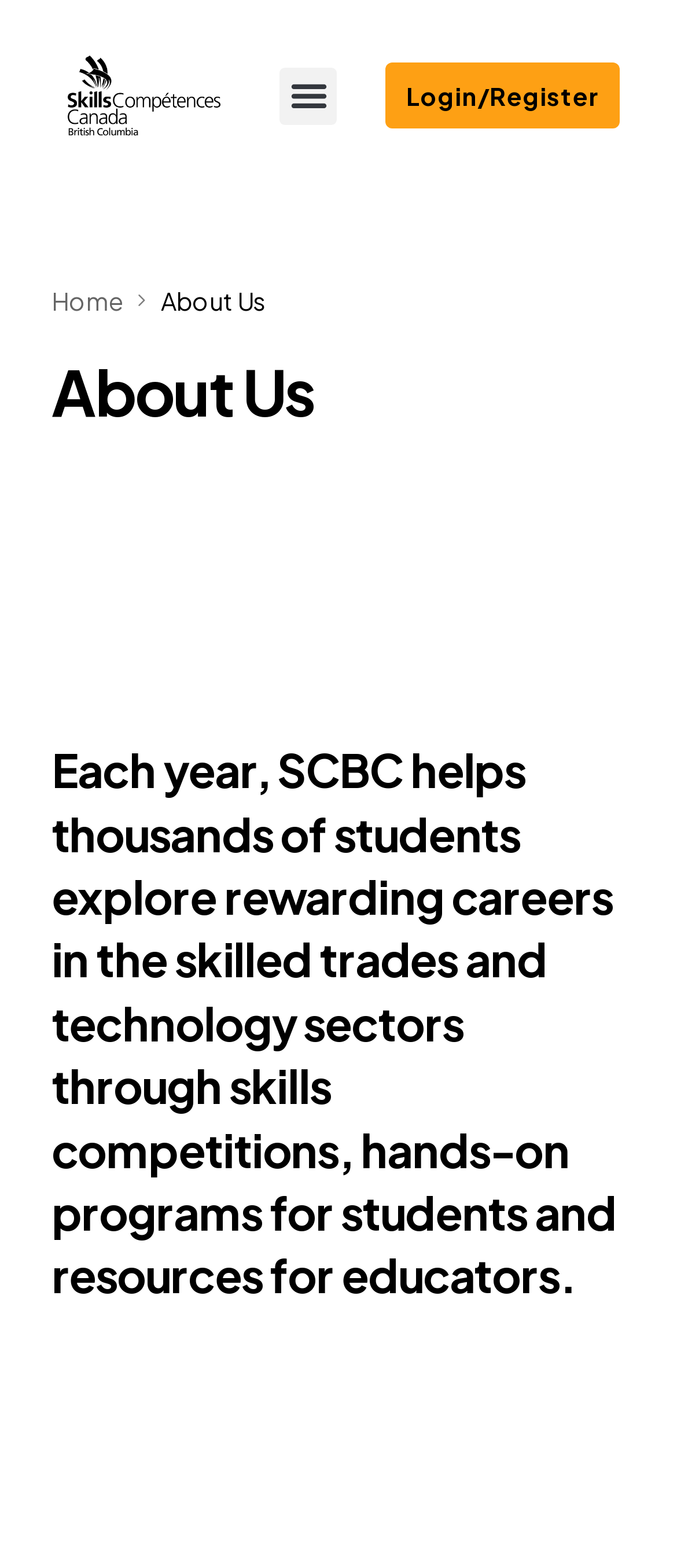What is the purpose of the button?
Please give a detailed and thorough answer to the question, covering all relevant points.

The purpose of the button can be determined by its description 'Menu Toggle' and its location at the top right corner of the page, suggesting that it is used to toggle the menu on and off.